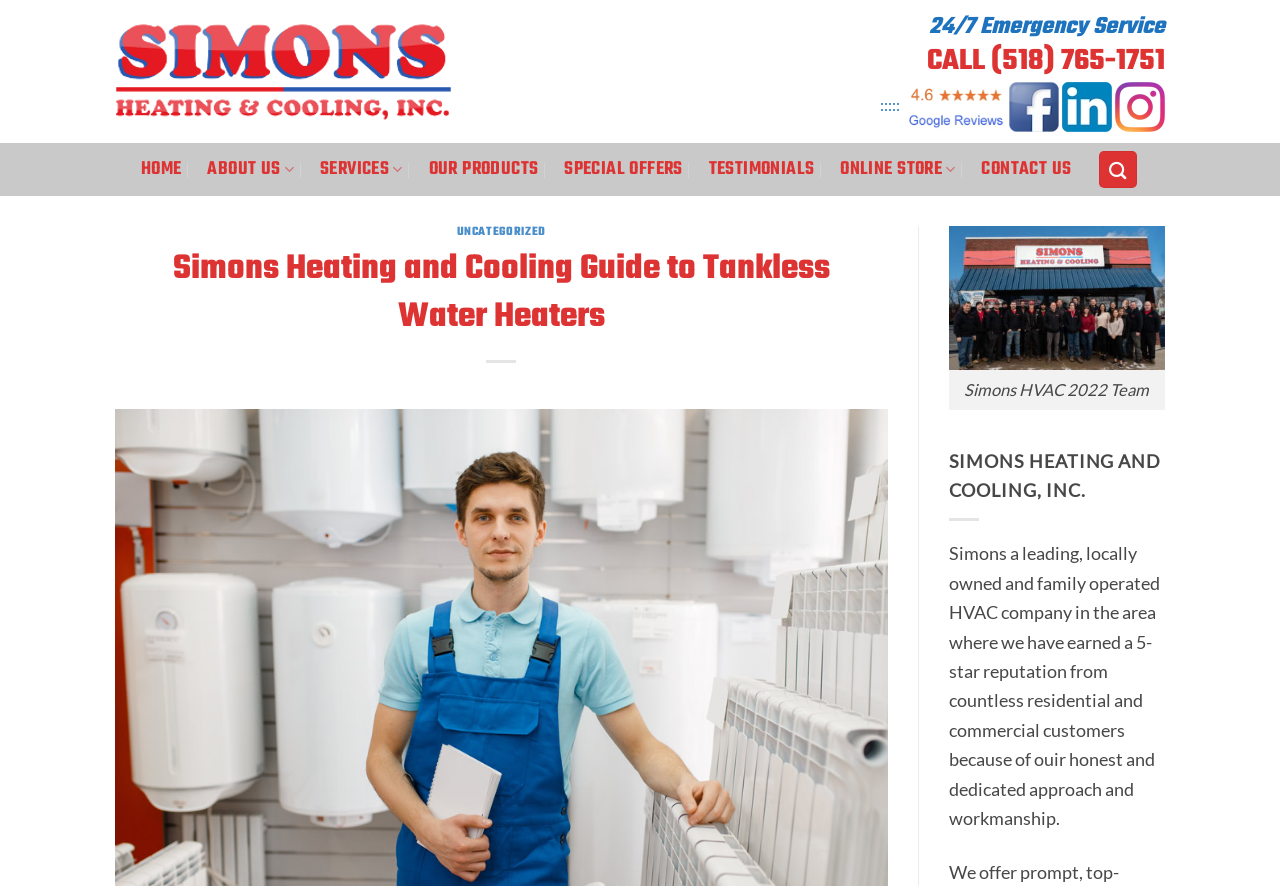Using the webpage screenshot, locate the HTML element that fits the following description and provide its bounding box: "parent_node: Simons HVAC 2022 Team".

[0.741, 0.321, 0.91, 0.346]